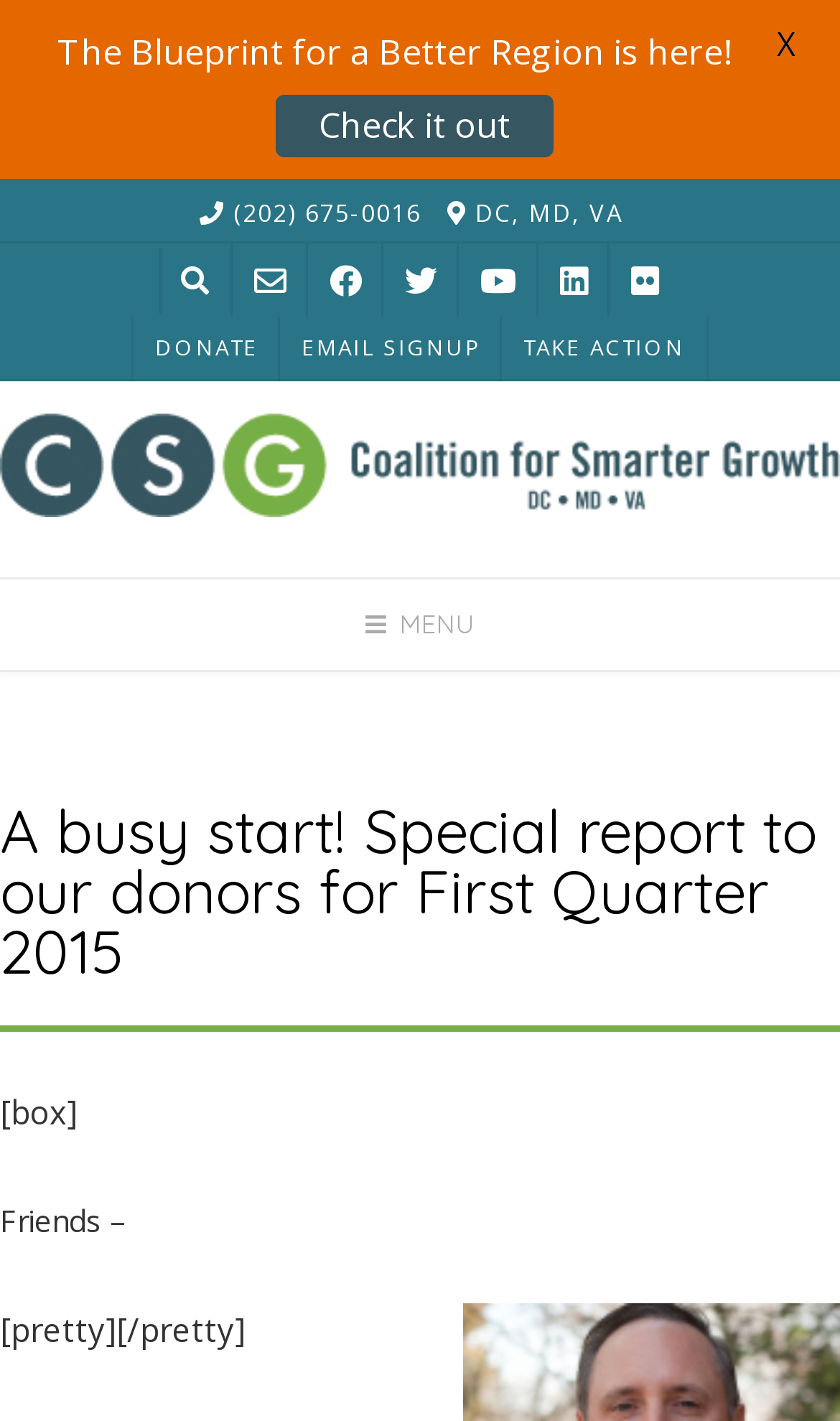Please identify the bounding box coordinates of the element I need to click to follow this instruction: "Sign up for email".

[0.333, 0.223, 0.597, 0.269]